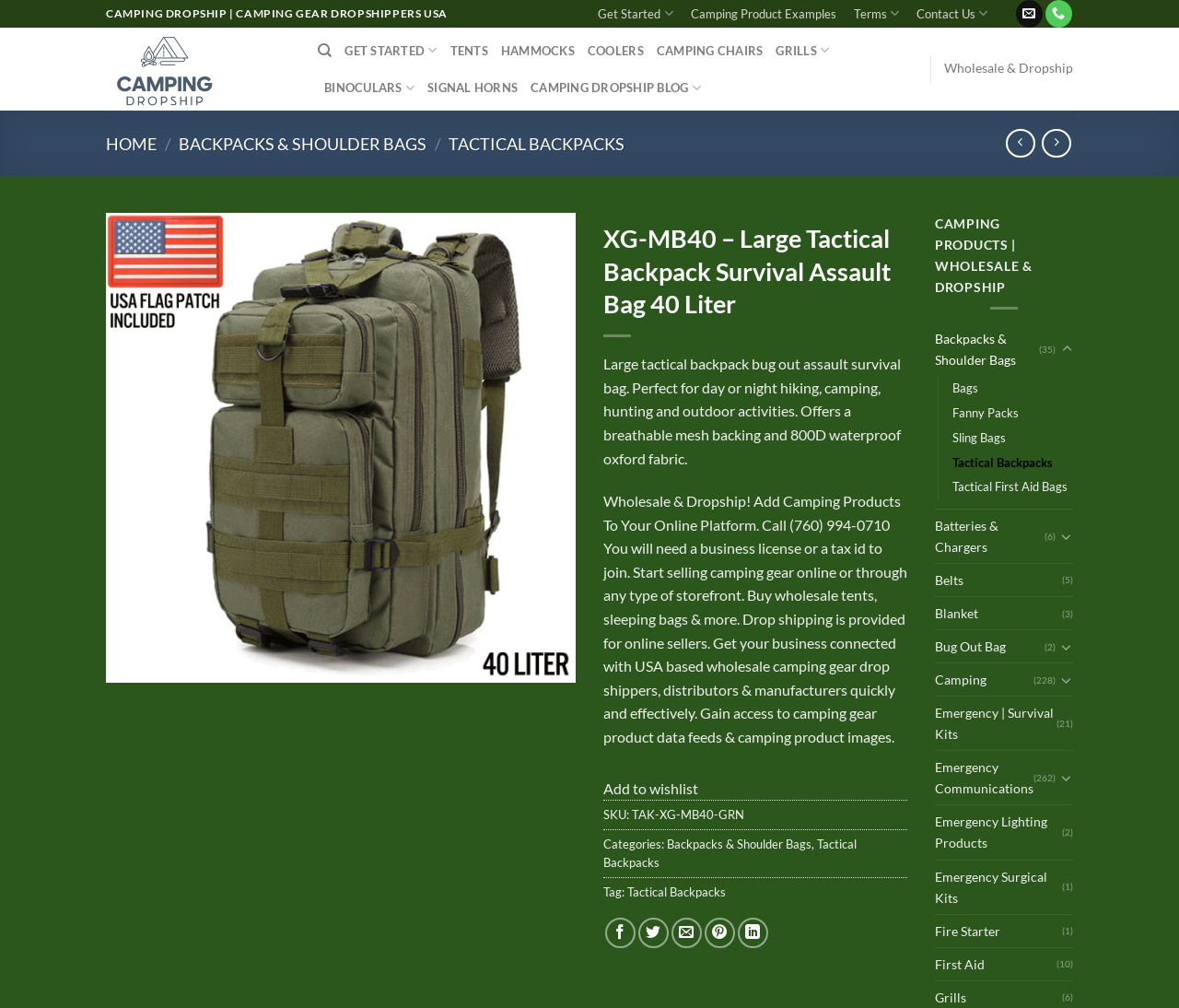Locate the bounding box of the UI element with the following description: "parent_node: Add to wishlist aria-label="Wishlist"".

[0.449, 0.22, 0.479, 0.256]